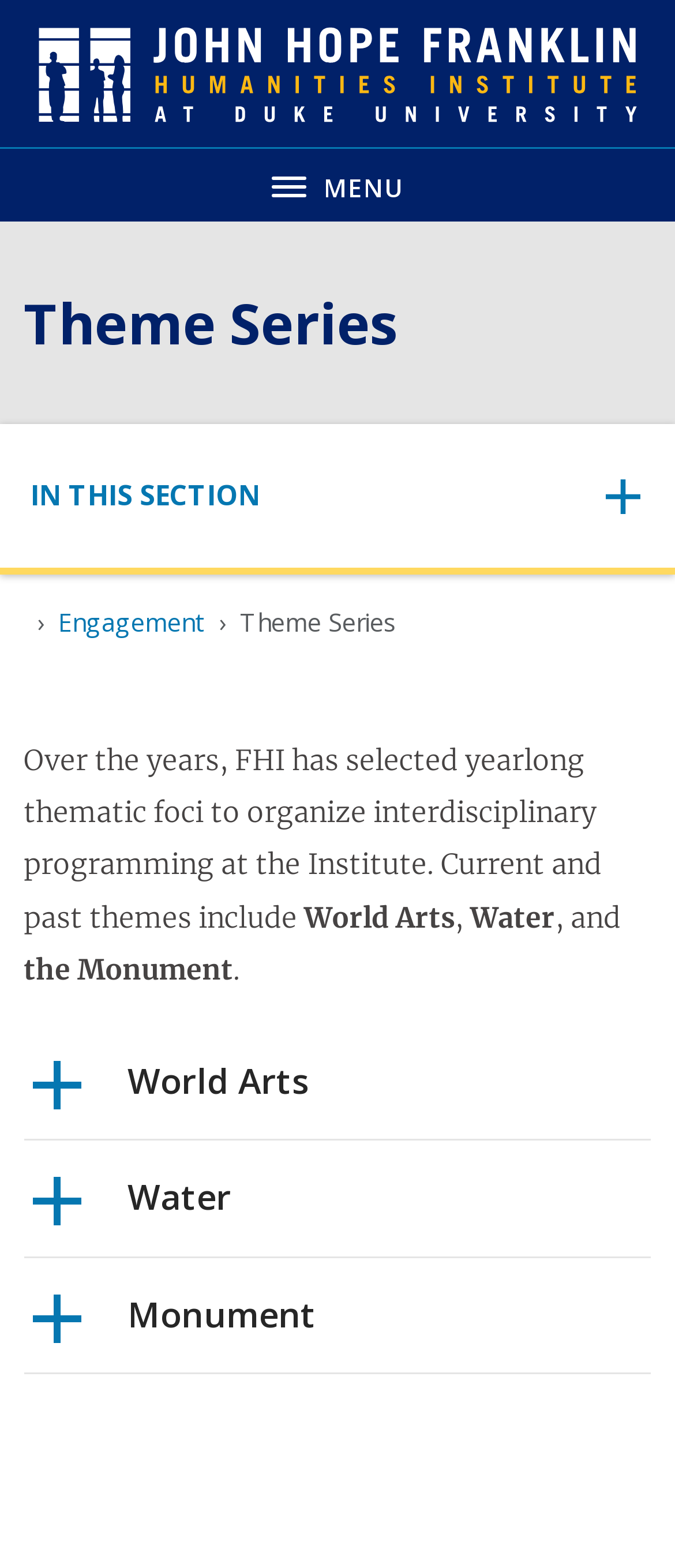What are the current and past themes mentioned on the webpage?
Provide a detailed and well-explained answer to the question.

The webpage mentions that current and past themes include World Arts, Water, and Monument, which are also the labels on the buttons at the bottom of the webpage.